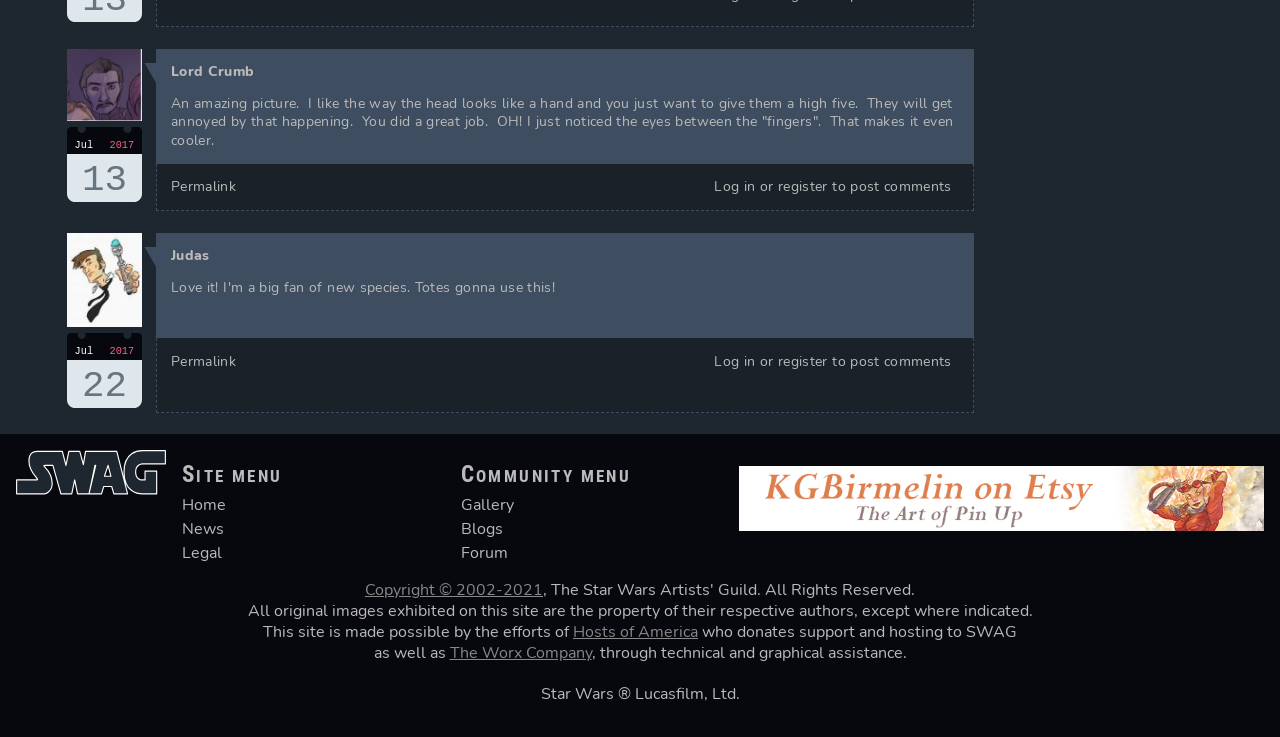What is the theme of the site?
Please give a well-detailed answer to the question.

I found the theme by looking at the text at the bottom of the page, which says 'Star Wars ® Lucasfilm, Ltd.' and also by looking at the overall design and content of the page, which seems to be related to Star Wars.